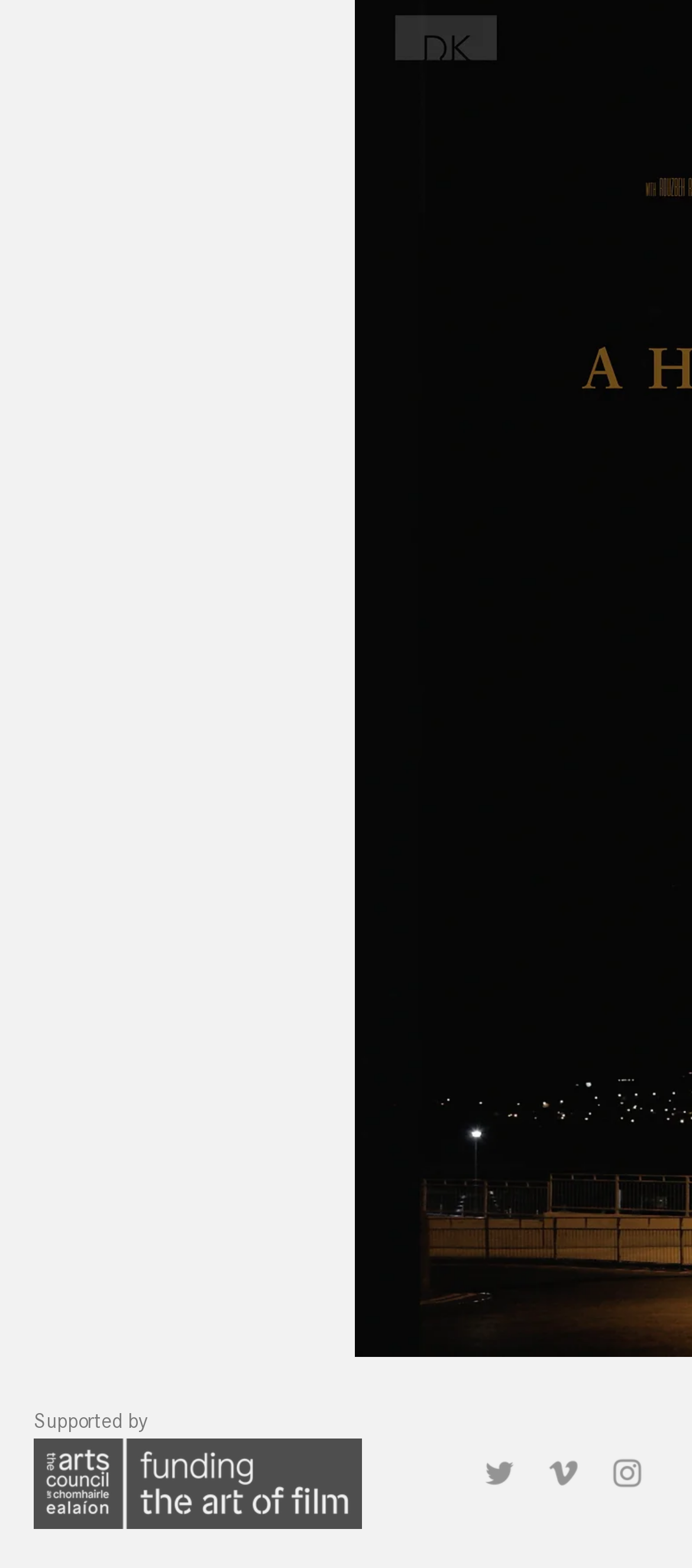Reply to the question below using a single word or brief phrase:
What is the logo above the social bar?

ac-funding-the-art-of-film-se-rgb-black copy